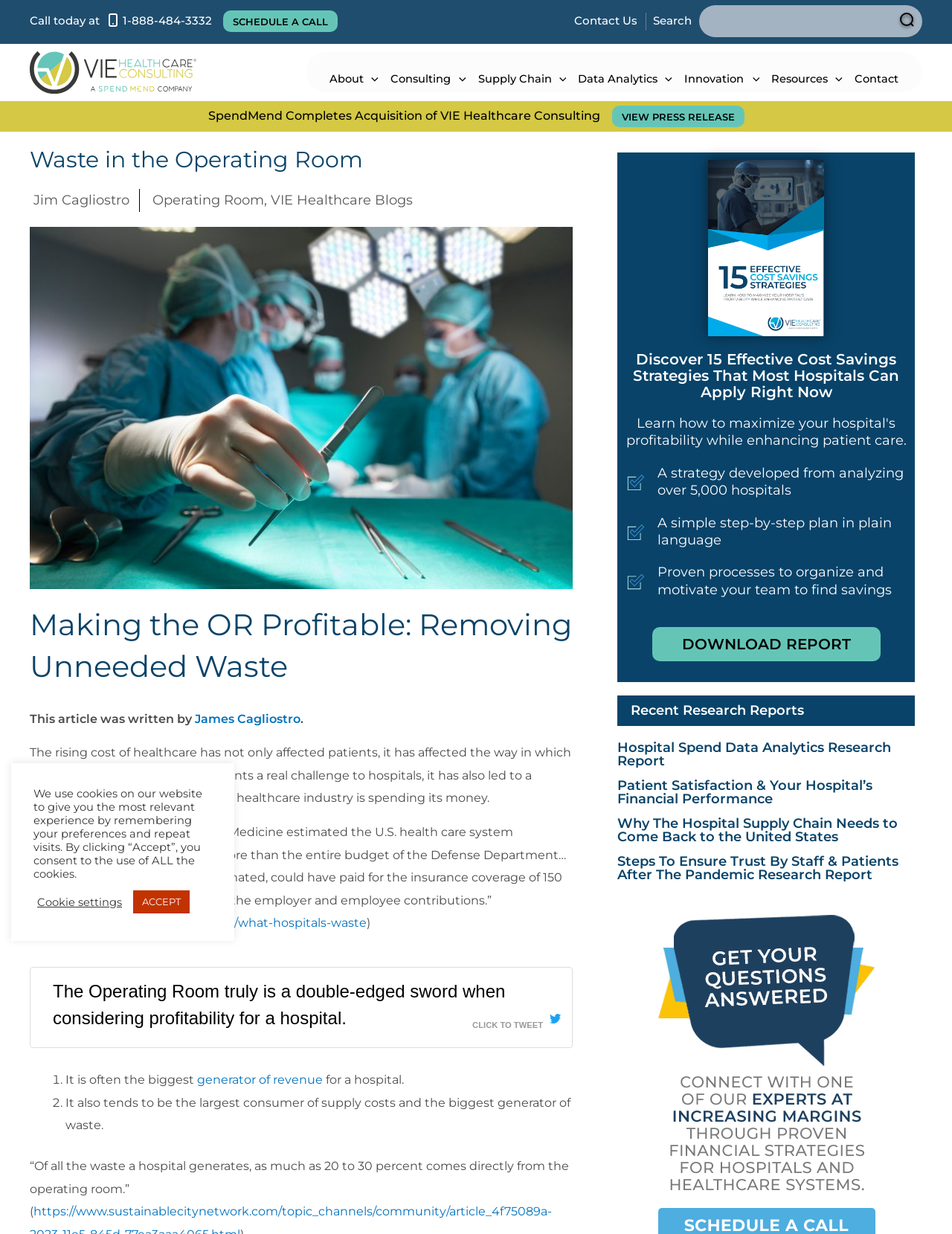Kindly provide the bounding box coordinates of the section you need to click on to fulfill the given instruction: "Search for something".

[0.734, 0.004, 0.969, 0.03]